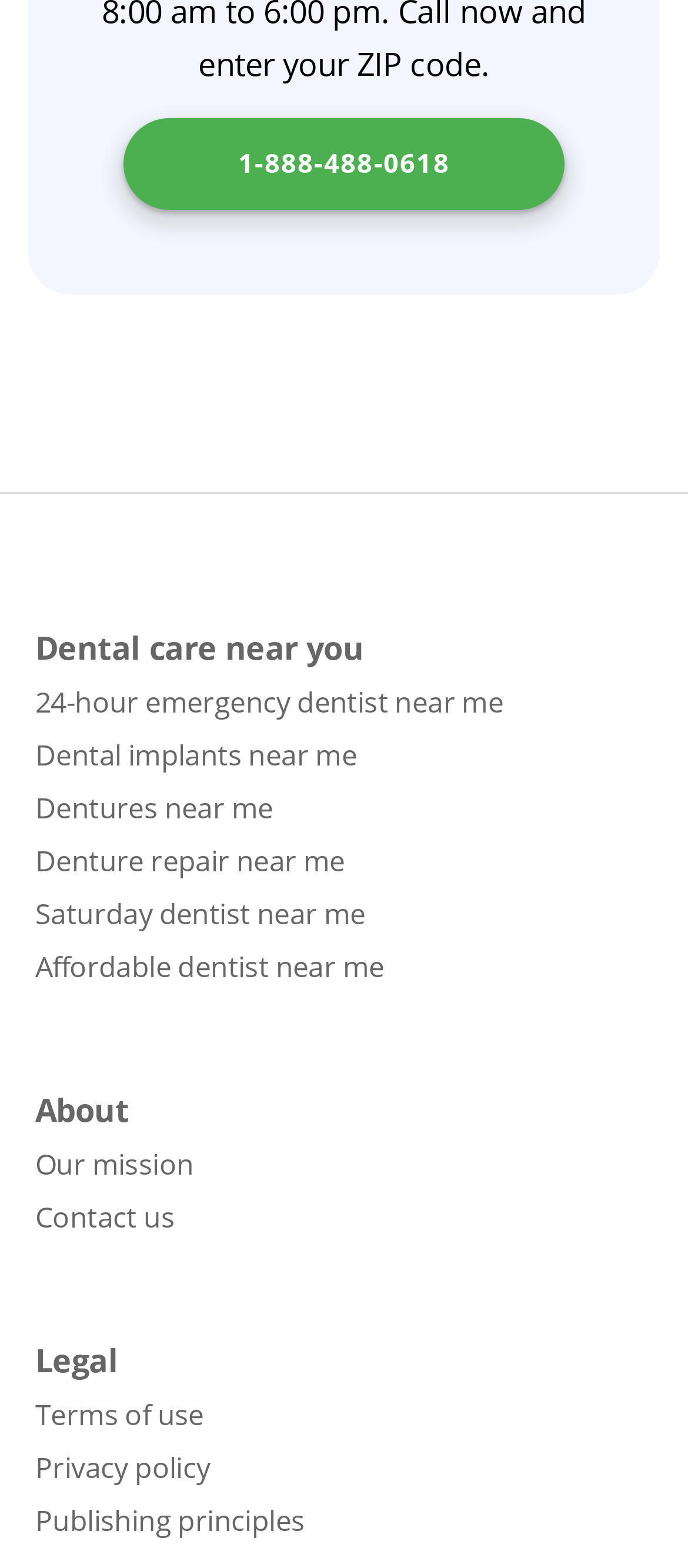Please give a succinct answer using a single word or phrase:
What is the phone number for dental care?

1-888-488-0618